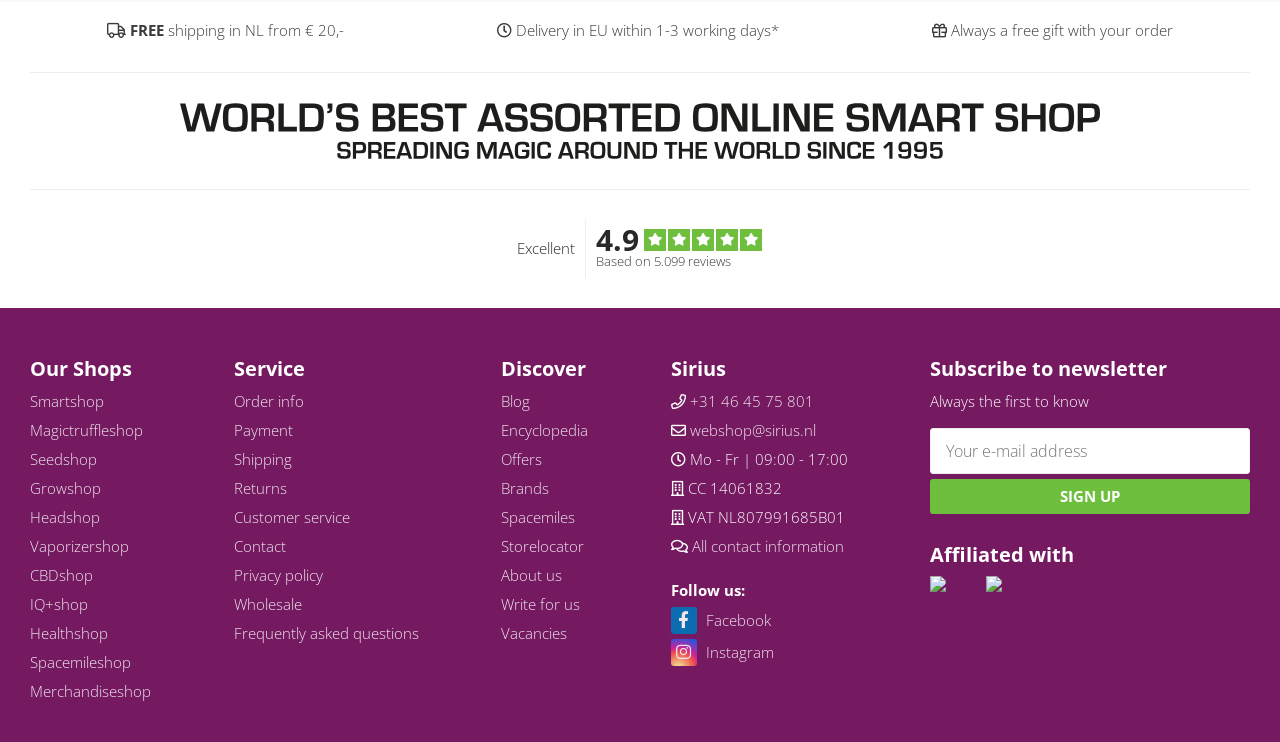Please specify the bounding box coordinates of the element that should be clicked to execute the given instruction: 'Visit the 'A Lange Sohne Fake Watch' category'. Ensure the coordinates are four float numbers between 0 and 1, expressed as [left, top, right, bottom].

None